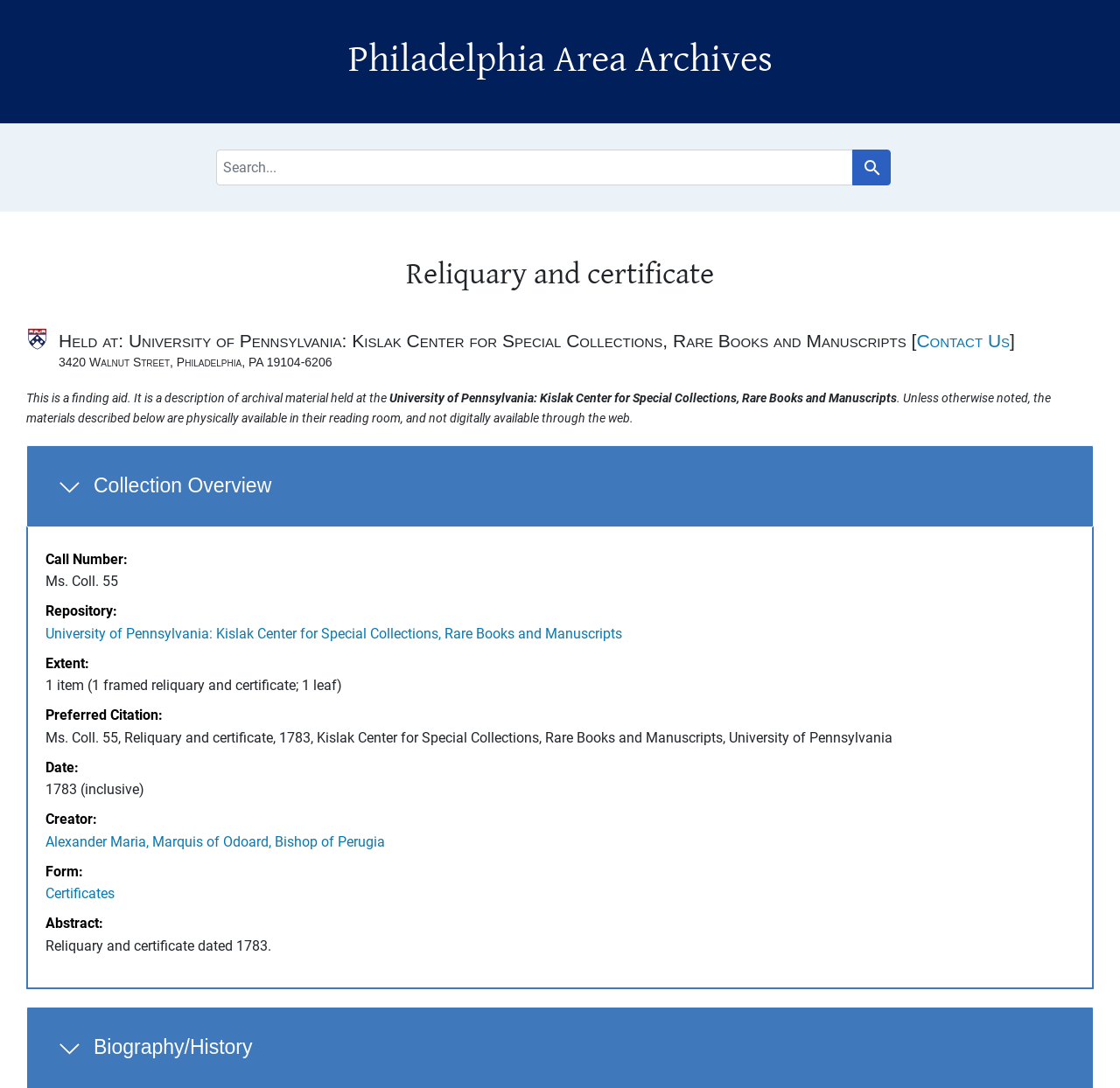What is the repository of the collection? Examine the screenshot and reply using just one word or a brief phrase.

University of Pennsylvania